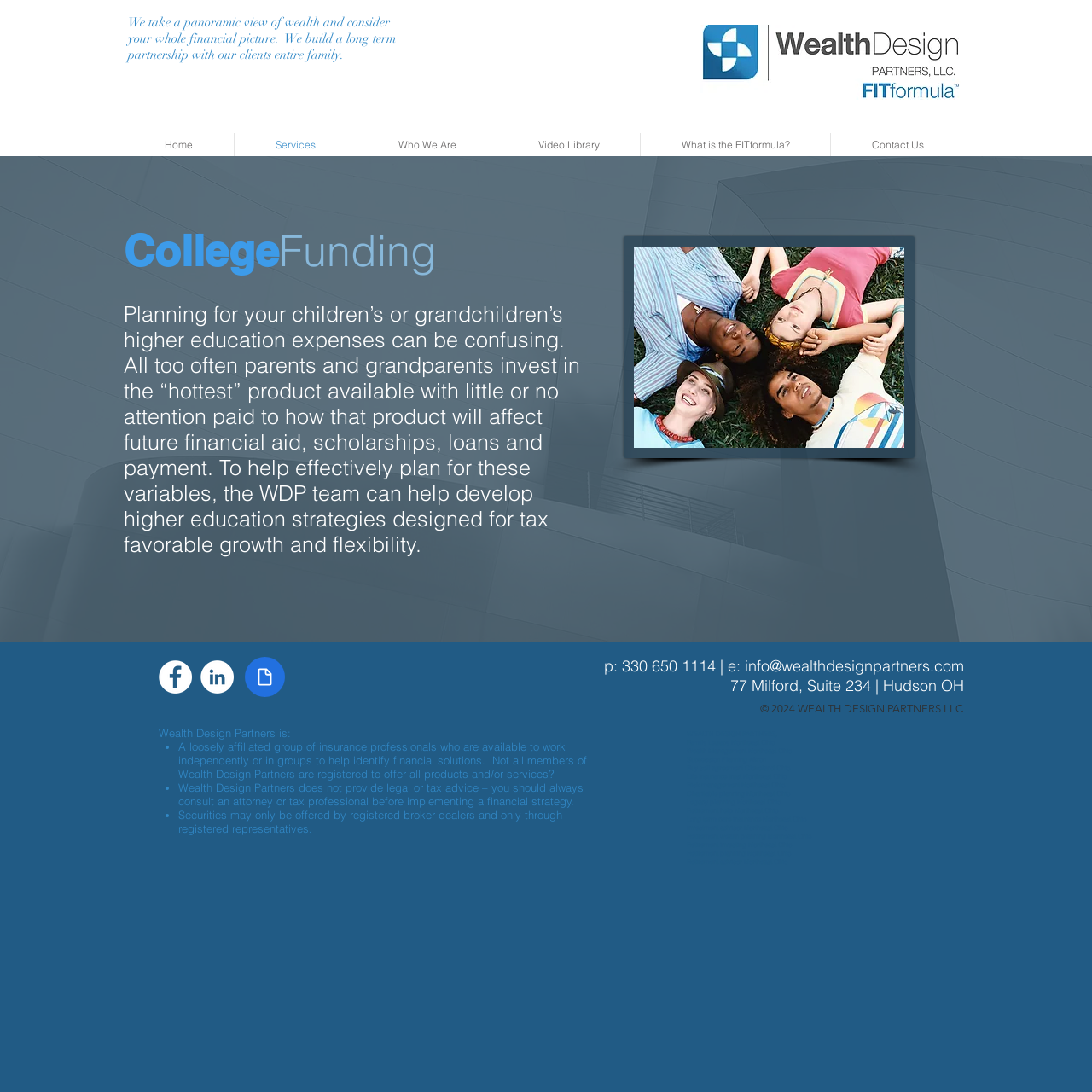Please find the bounding box coordinates of the element that needs to be clicked to perform the following instruction: "Click on the 'Contact Us' link". The bounding box coordinates should be four float numbers between 0 and 1, represented as [left, top, right, bottom].

[0.761, 0.122, 0.883, 0.143]